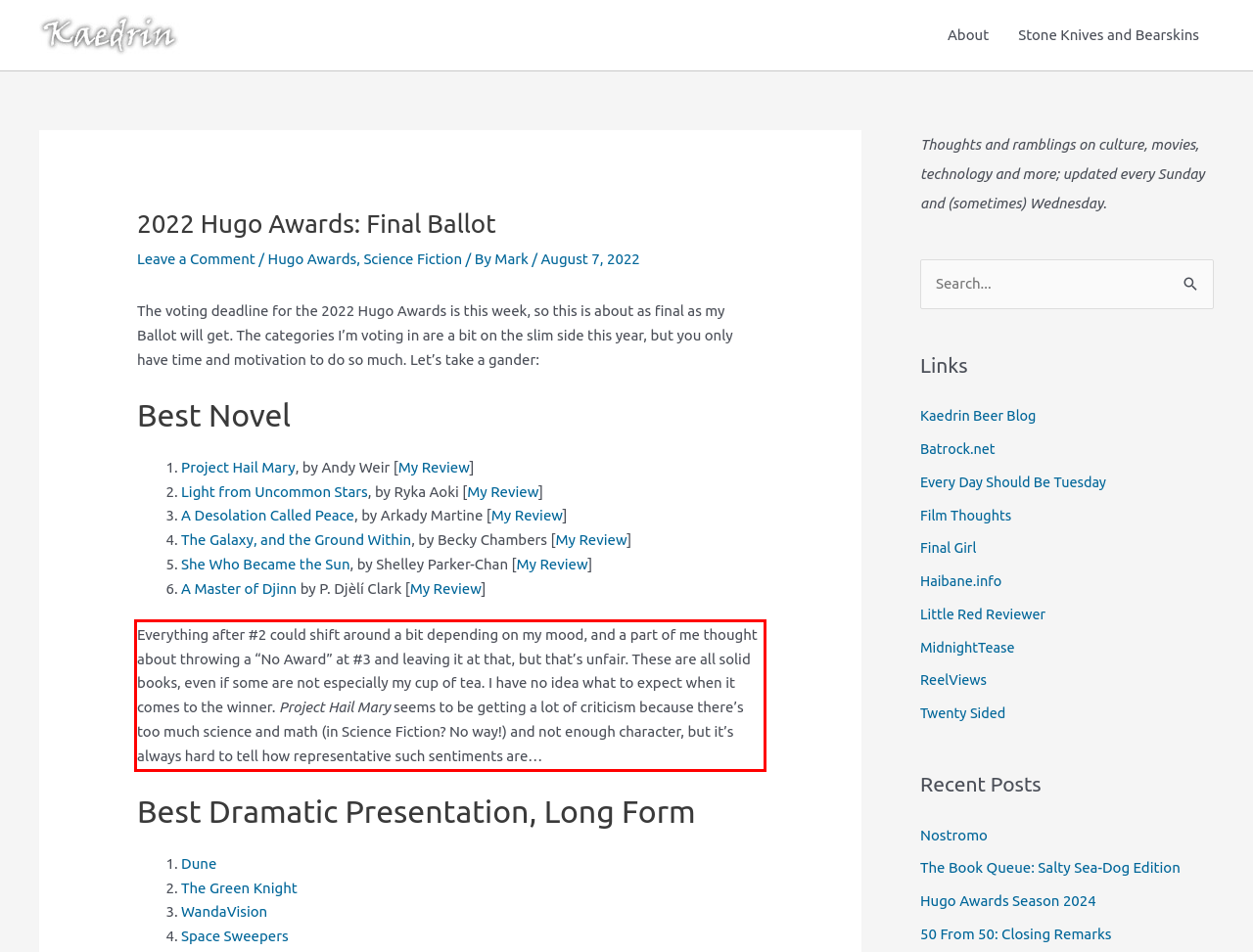You have a webpage screenshot with a red rectangle surrounding a UI element. Extract the text content from within this red bounding box.

Everything after #2 could shift around a bit depending on my mood, and a part of me thought about throwing a “No Award” at #3 and leaving it at that, but that’s unfair. These are all solid books, even if some are not especially my cup of tea. I have no idea what to expect when it comes to the winner. Project Hail Mary seems to be getting a lot of criticism because there’s too much science and math (in Science Fiction? No way!) and not enough character, but it’s always hard to tell how representative such sentiments are…